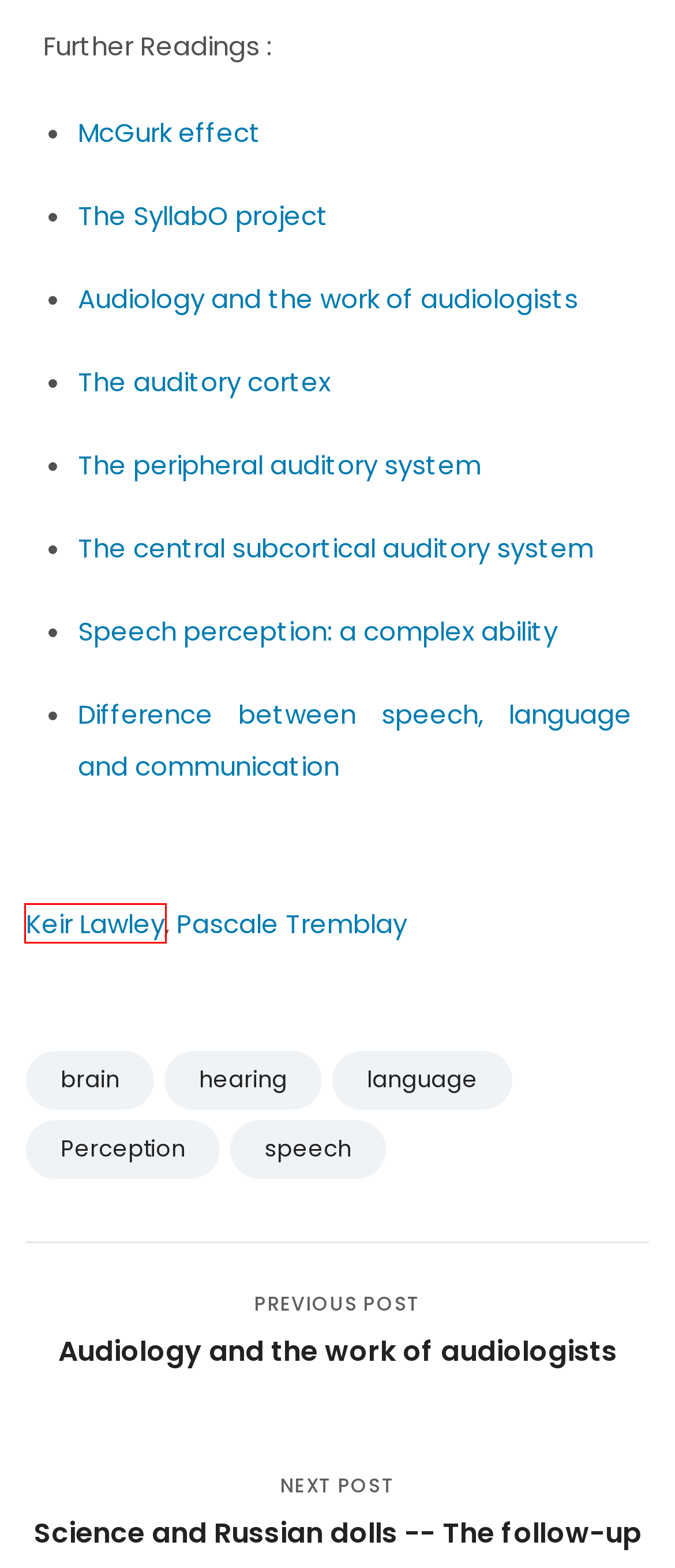You are presented with a screenshot of a webpage with a red bounding box. Select the webpage description that most closely matches the new webpage after clicking the element inside the red bounding box. The options are:
A. The peripheral auditory system – Speechneurolab
B. Keir Lawley – Speechneurolab
C. Audiology and the work of audiologists – Speechneurolab
D. The auditory cortex – Speechneurolab
E. brain – Speechneurolab
F. speech – Speechneurolab
G. Pascale Tremblay – Speechneurolab
H. Difference between speech, language and communication – Speechneurolab

B